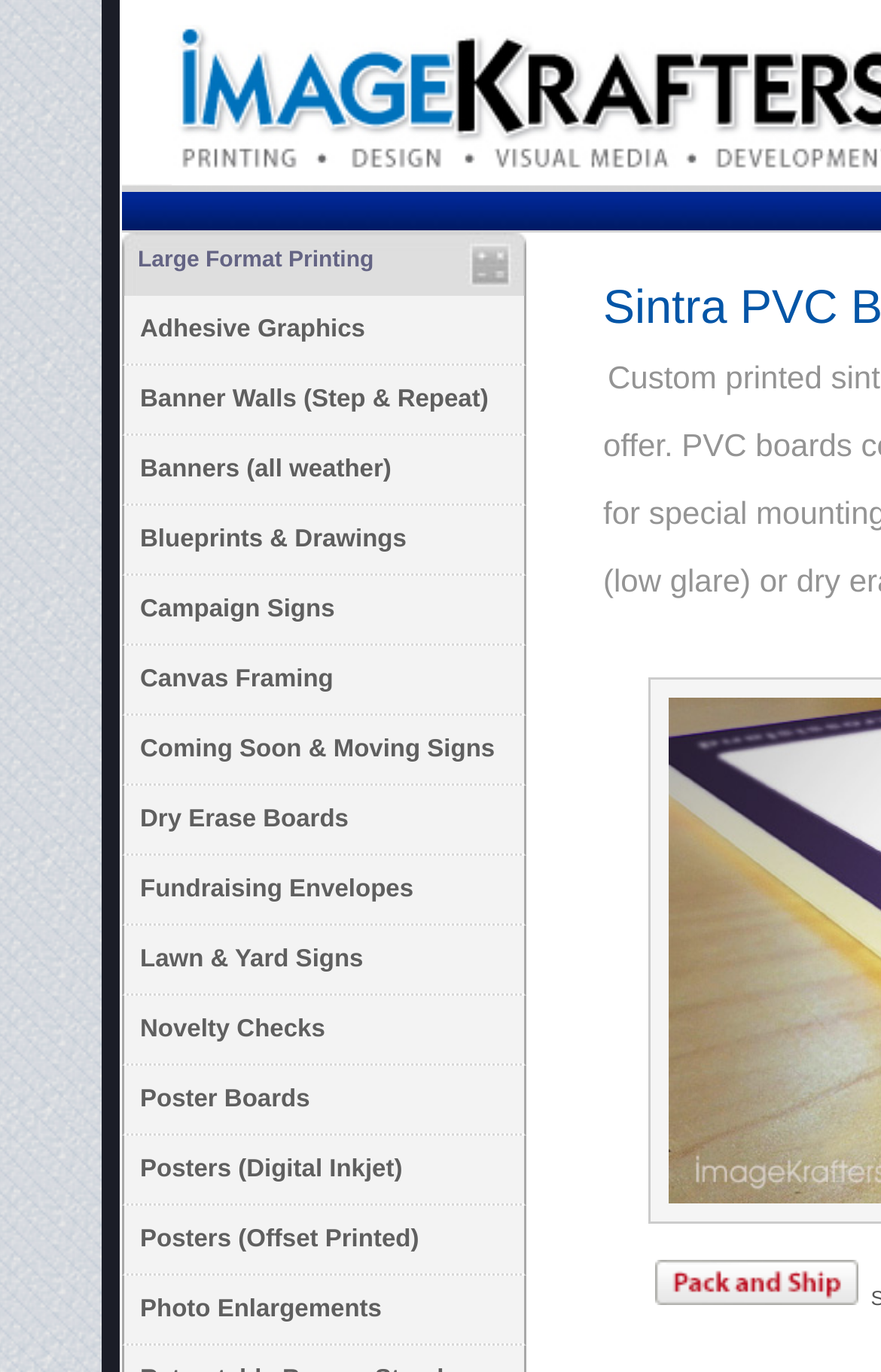Please specify the coordinates of the bounding box for the element that should be clicked to carry out this instruction: "Learn about Large Format Printing". The coordinates must be four float numbers between 0 and 1, formatted as [left, top, right, bottom].

[0.156, 0.181, 0.424, 0.199]